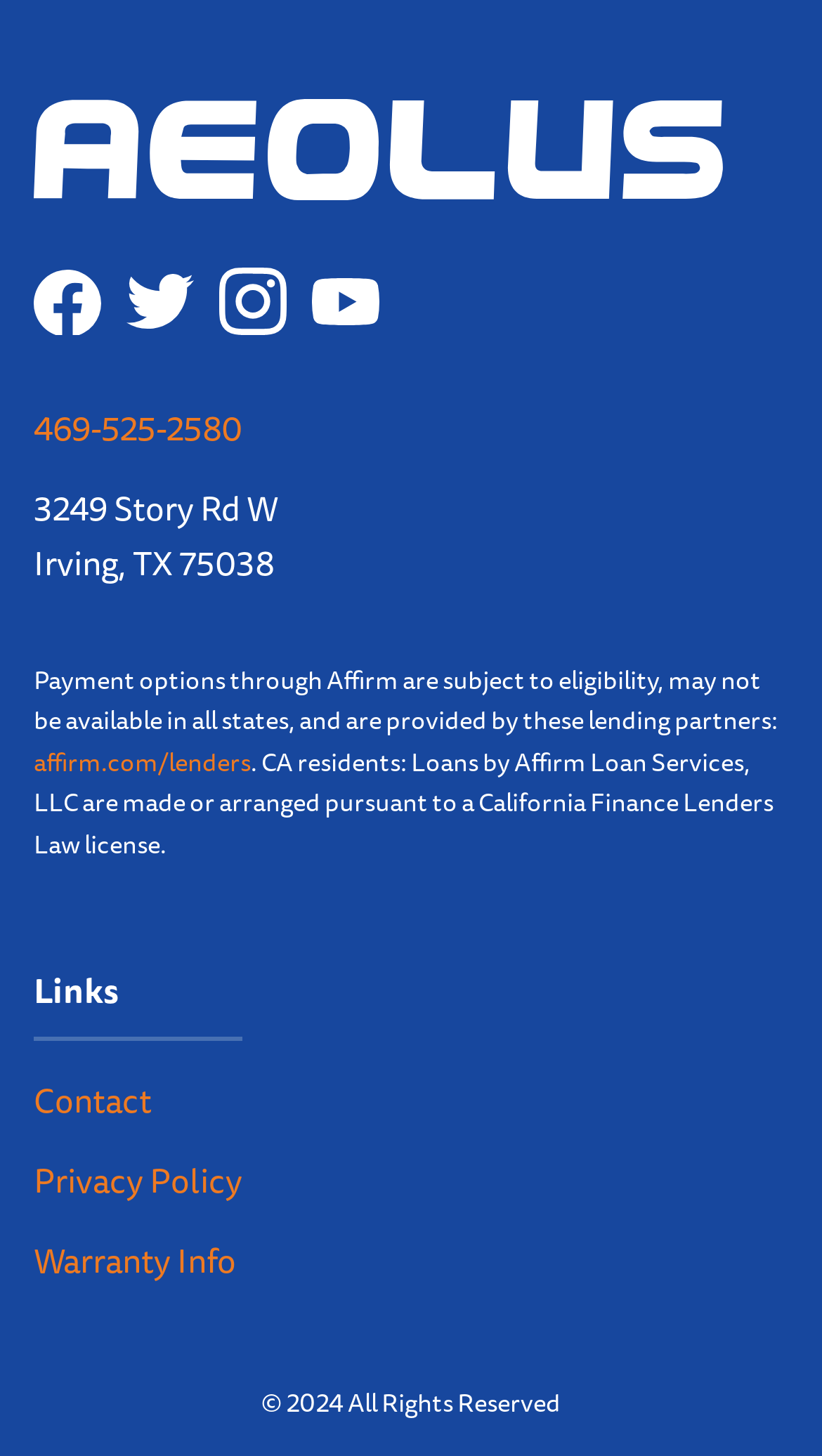Determine the bounding box coordinates for the area you should click to complete the following instruction: "view warranty information".

[0.041, 0.848, 0.295, 0.902]